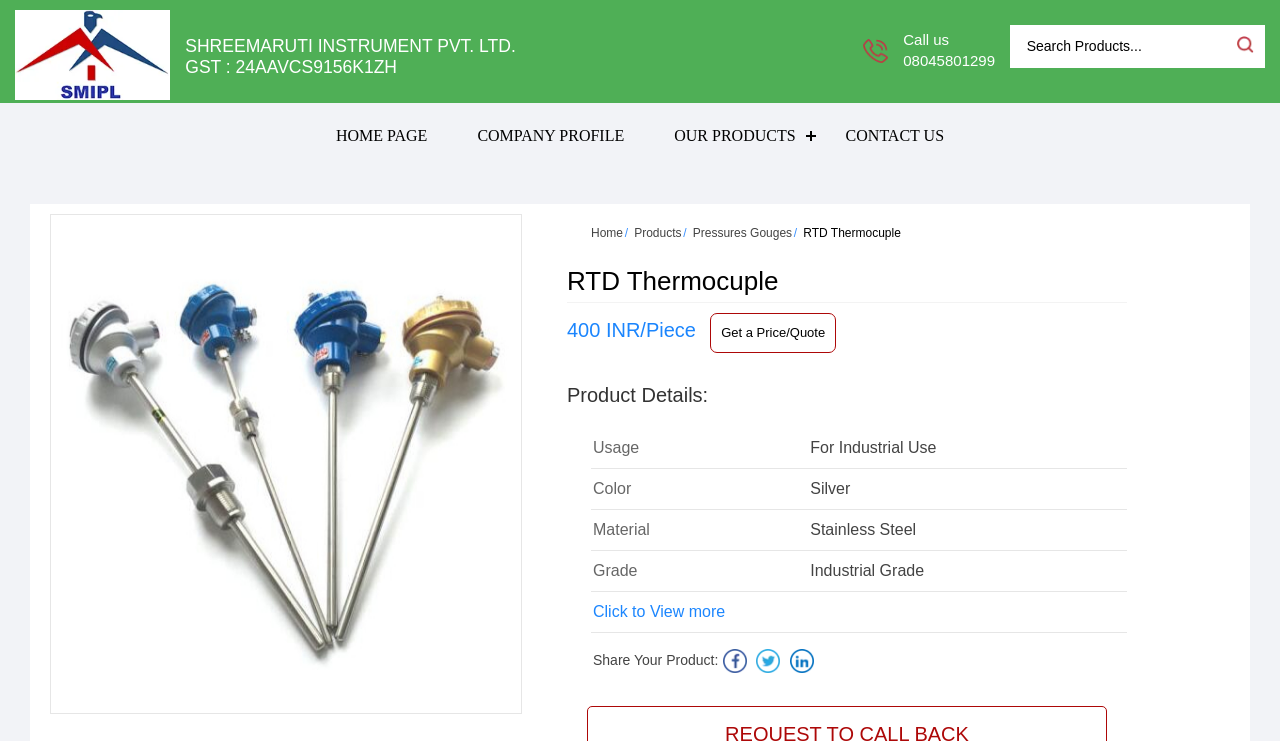What is the color of the RTD Thermocuple?
Provide a fully detailed and comprehensive answer to the question.

The color of the RTD Thermocuple can be found in the static text element under the 'Color' label, which reads 'Silver'.